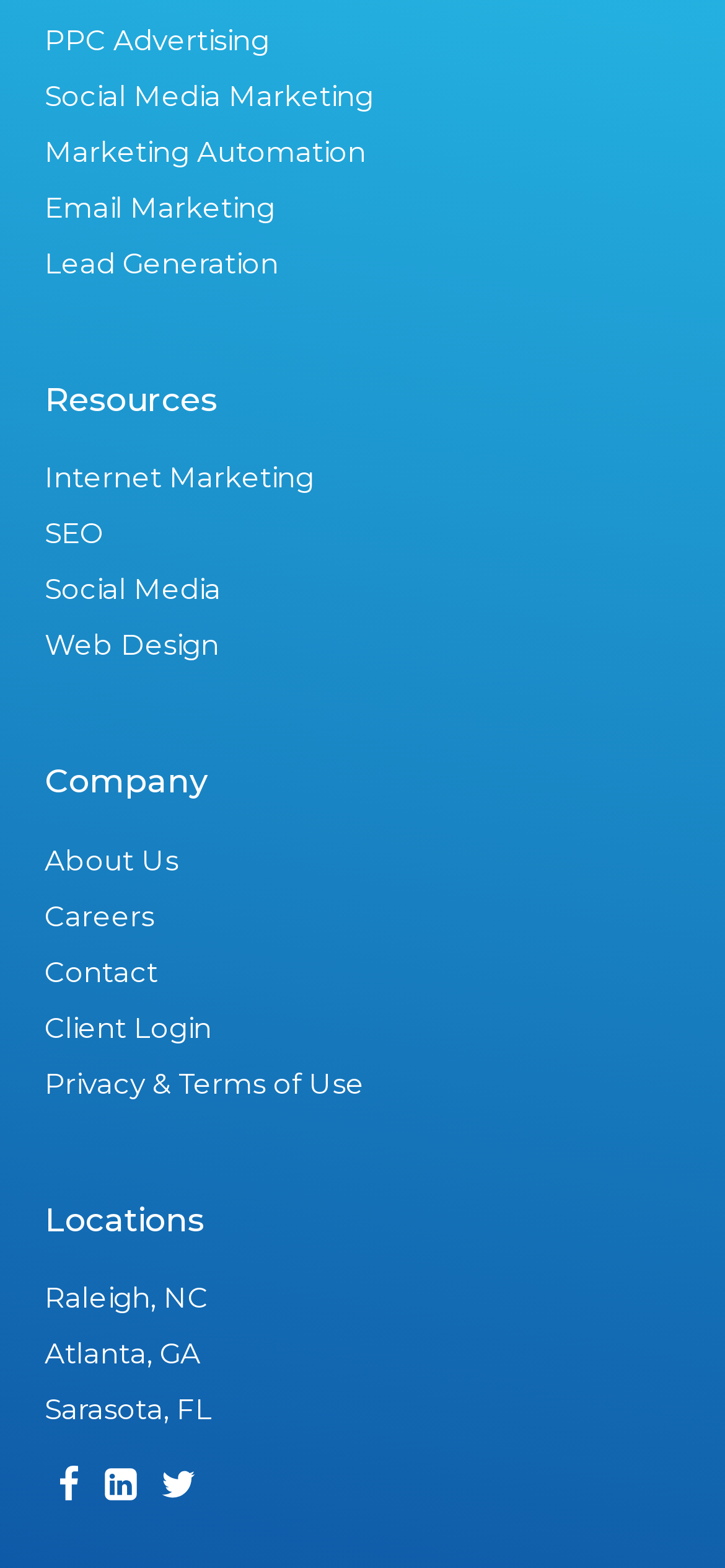What is the last link in the 'Resources' section?
Refer to the image and provide a concise answer in one word or phrase.

Web Design